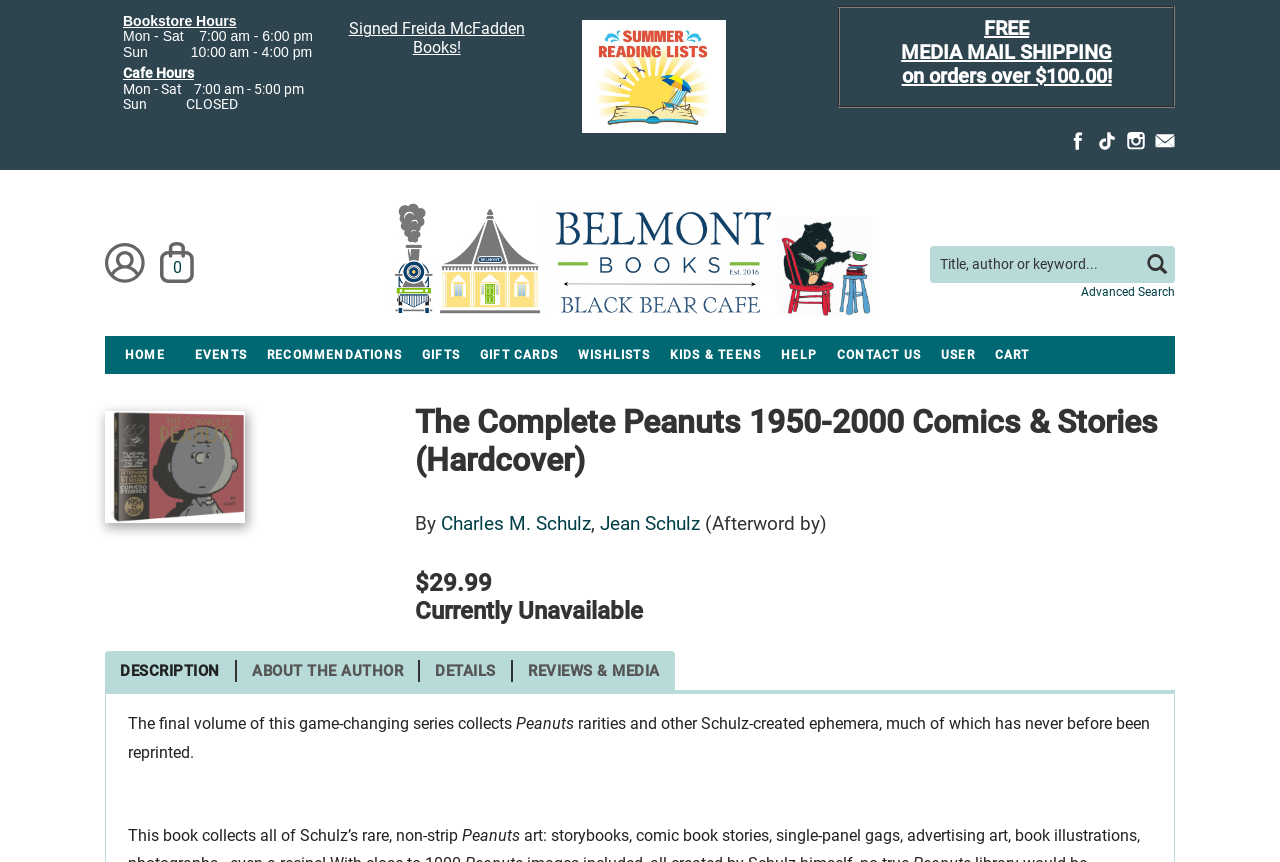Identify the bounding box coordinates for the element that needs to be clicked to fulfill this instruction: "Go to home page". Provide the coordinates in the format of four float numbers between 0 and 1: [left, top, right, bottom].

[0.082, 0.39, 0.144, 0.434]